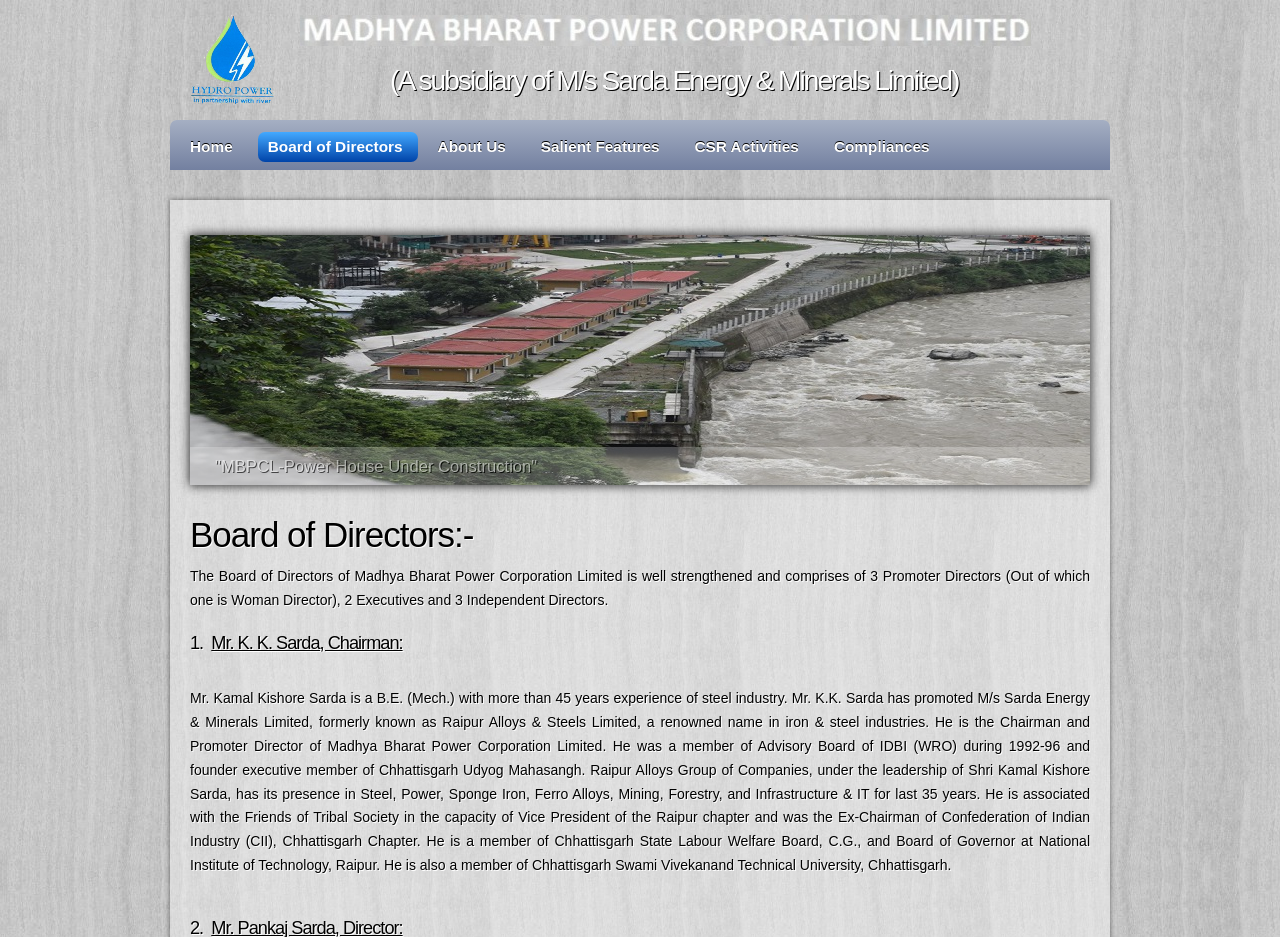Bounding box coordinates are specified in the format (top-left x, top-left y, bottom-right x, bottom-right y). All values are floating point numbers bounded between 0 and 1. Please provide the bounding box coordinate of the region this sentence describes: Salient Features

[0.415, 0.141, 0.527, 0.173]